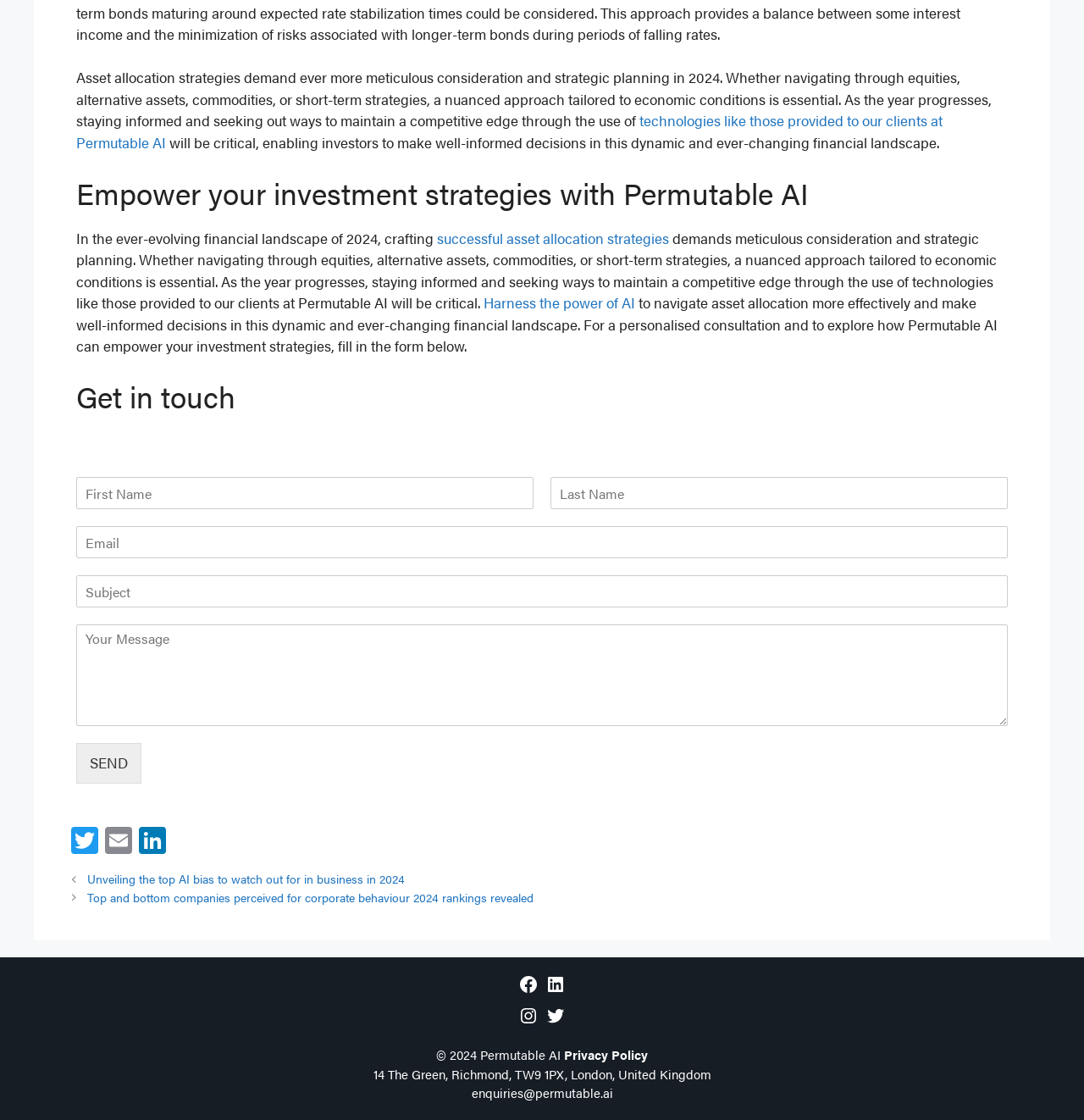Please indicate the bounding box coordinates for the clickable area to complete the following task: "Click the 'Harness the power of AI' link". The coordinates should be specified as four float numbers between 0 and 1, i.e., [left, top, right, bottom].

[0.446, 0.261, 0.586, 0.279]